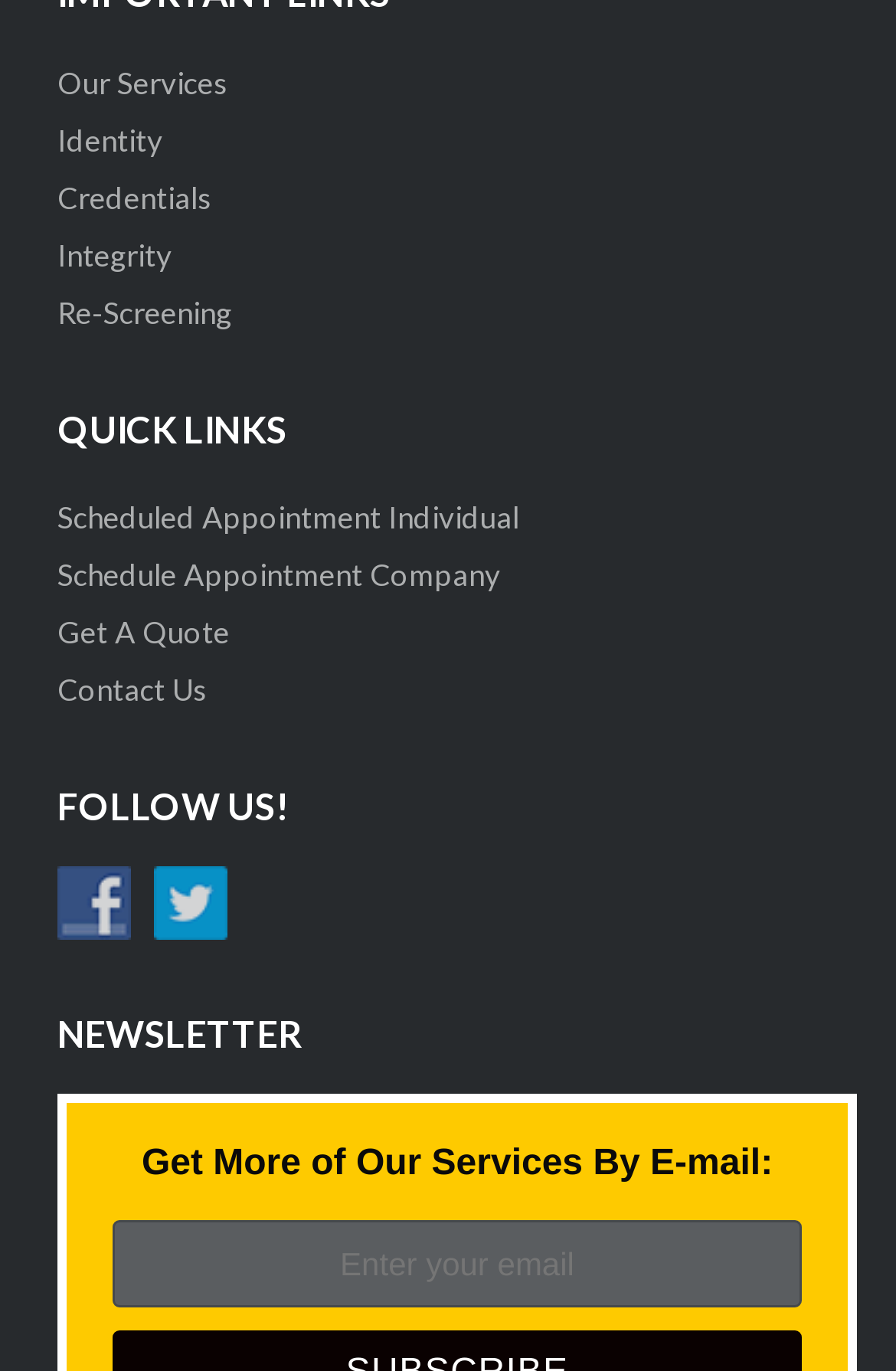What is the required information to get a quote?
Based on the image, give a one-word or short phrase answer.

None